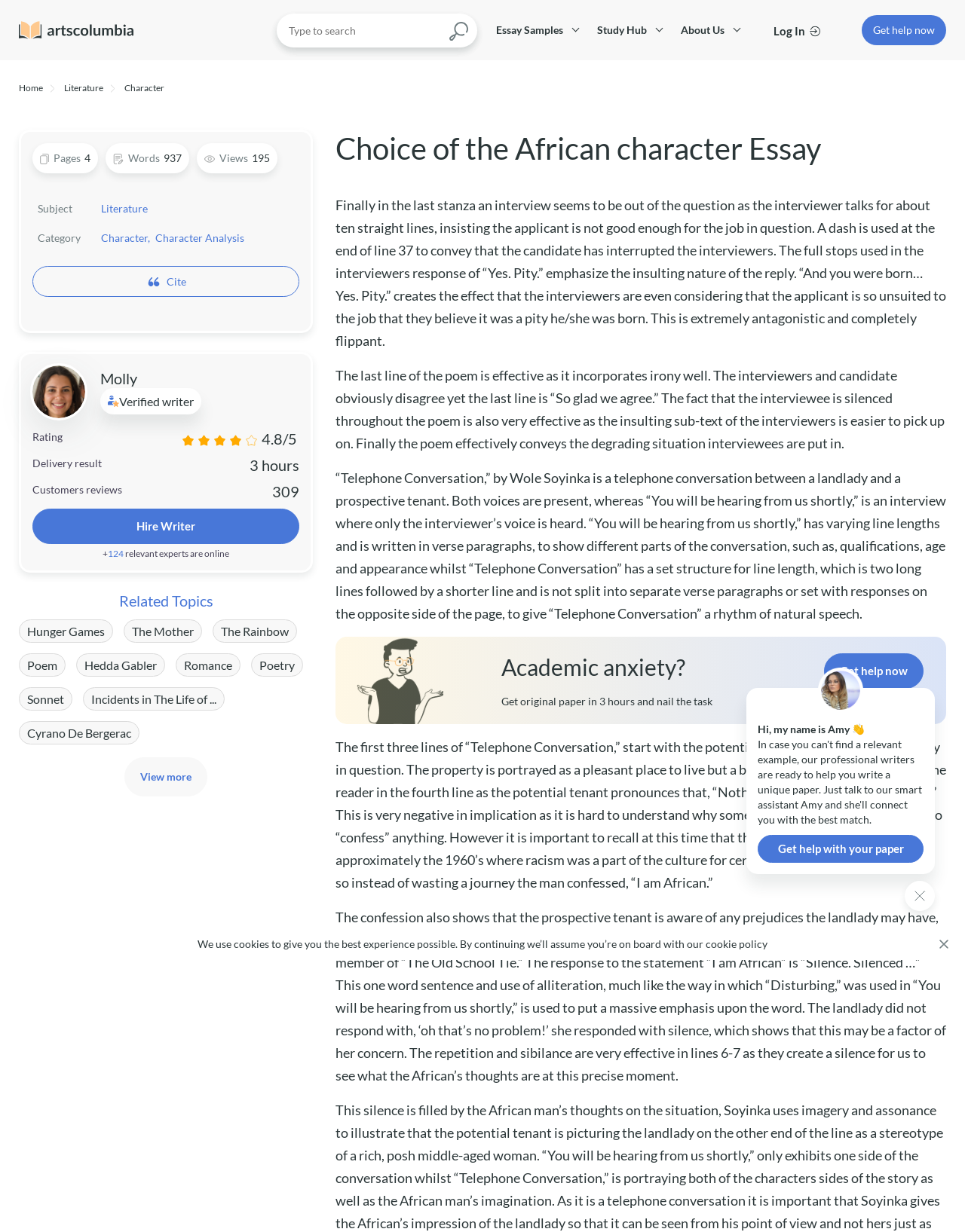Determine the bounding box of the UI element mentioned here: "Home". The coordinates must be in the format [left, top, right, bottom] with values ranging from 0 to 1.

[0.02, 0.067, 0.045, 0.076]